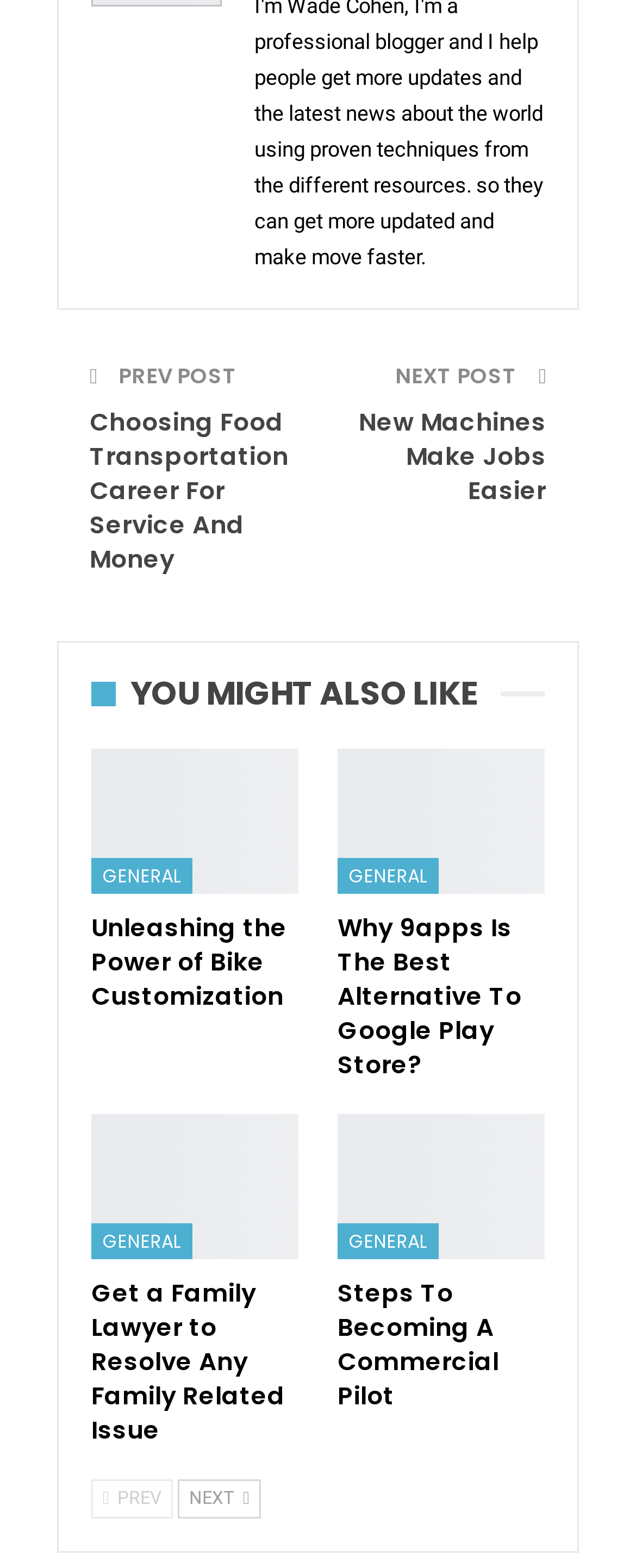How many categories are listed?
Examine the image closely and answer the question with as much detail as possible.

There is only one category listed, which is 'GENERAL', as indicated by the multiple links with the text 'GENERAL' on the webpage.